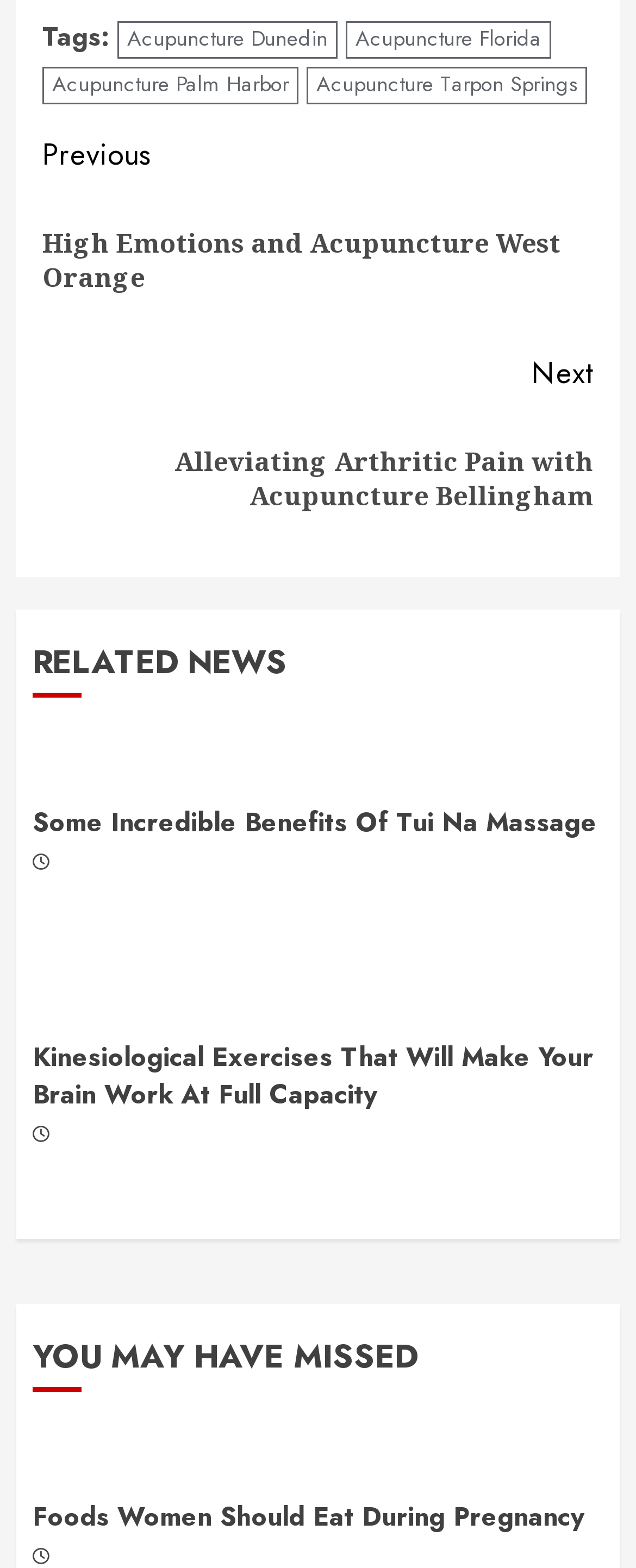What is the title of the article under the 'YOU MAY HAVE MISSED' section?
Refer to the image and provide a detailed answer to the question.

I looked at the heading under the 'YOU MAY HAVE MISSED' section and found the title of the article, which is 'Foods Women Should Eat During Pregnancy'.